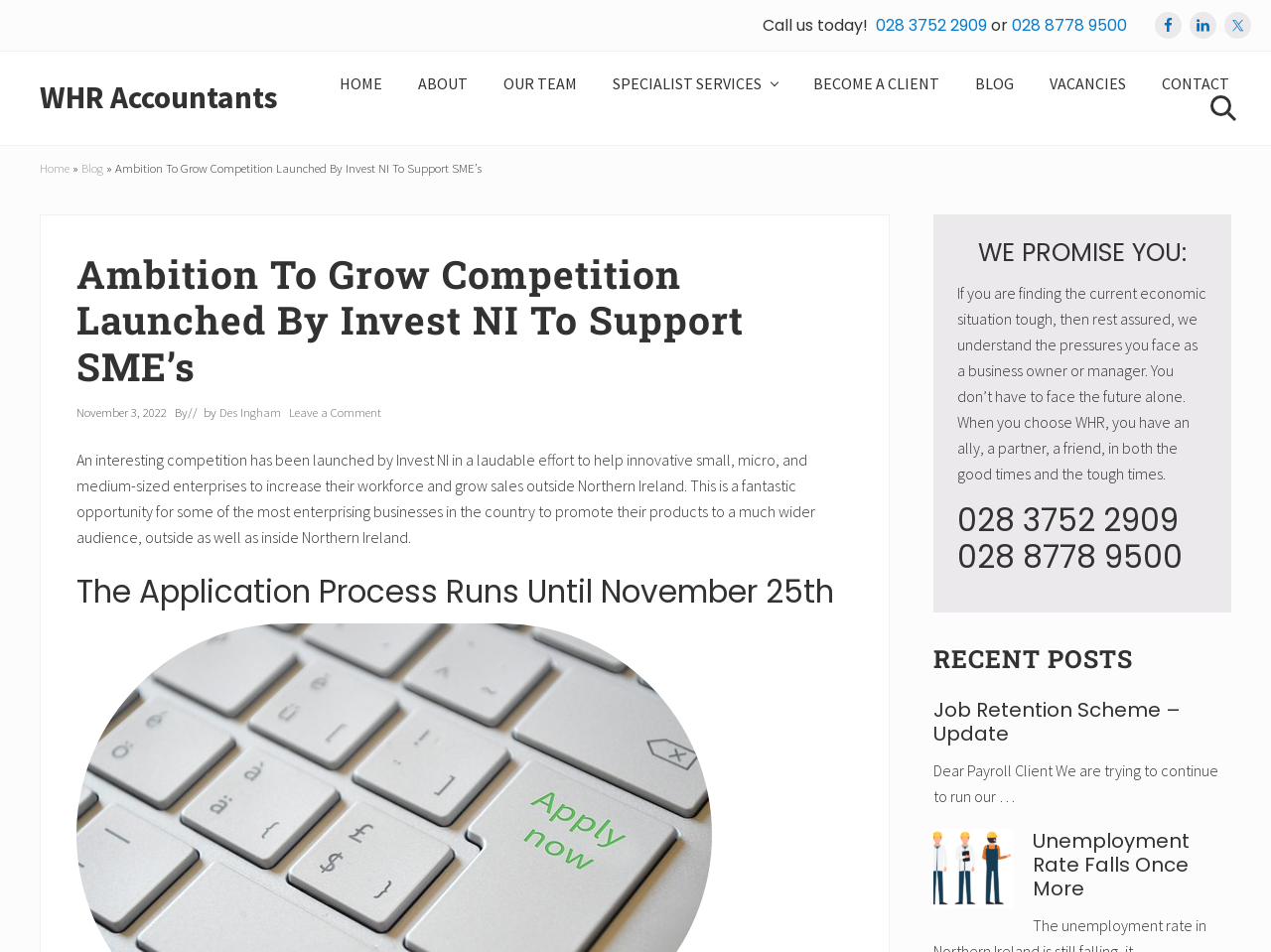Identify the bounding box coordinates of the region that should be clicked to execute the following instruction: "Click the 'HOME' link".

[0.255, 0.078, 0.313, 0.099]